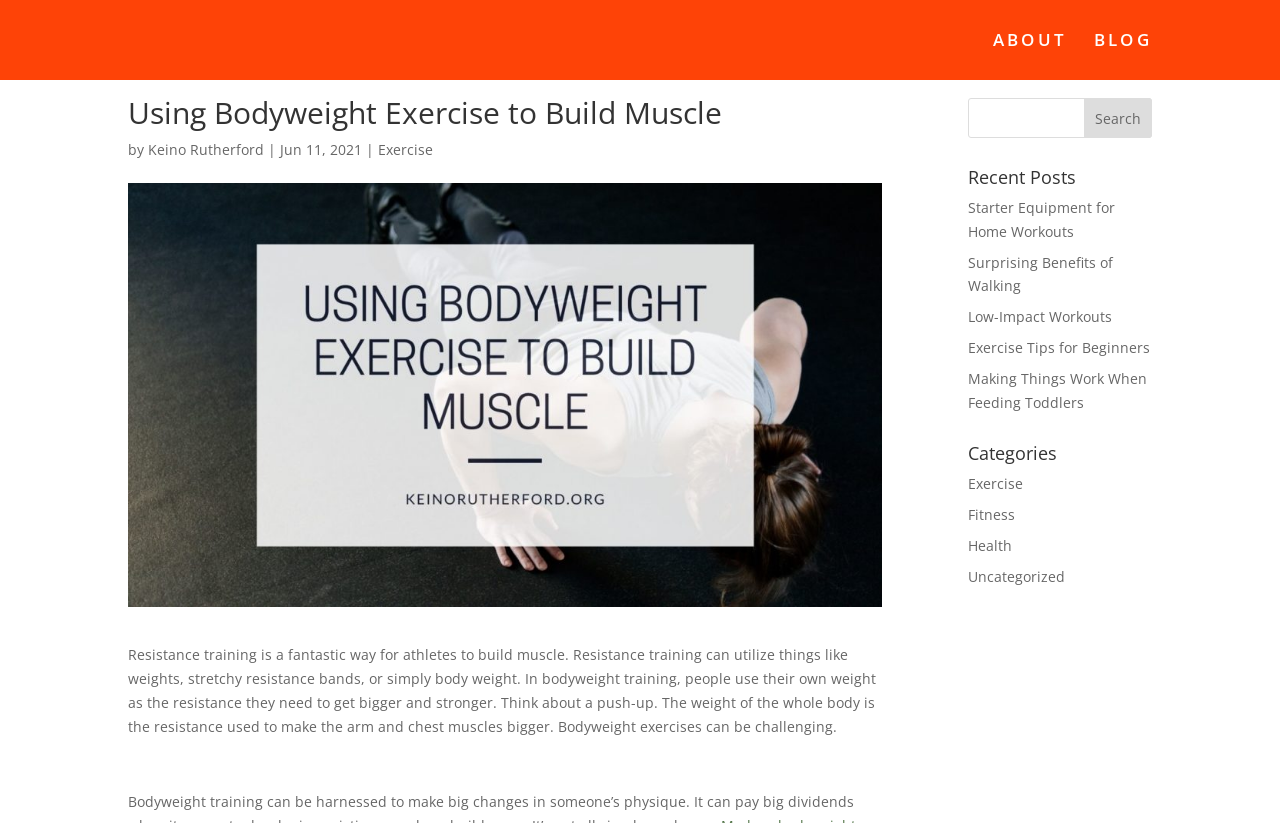What is the purpose of bodyweight training?
Using the image as a reference, answer the question with a short word or phrase.

To get bigger and stronger